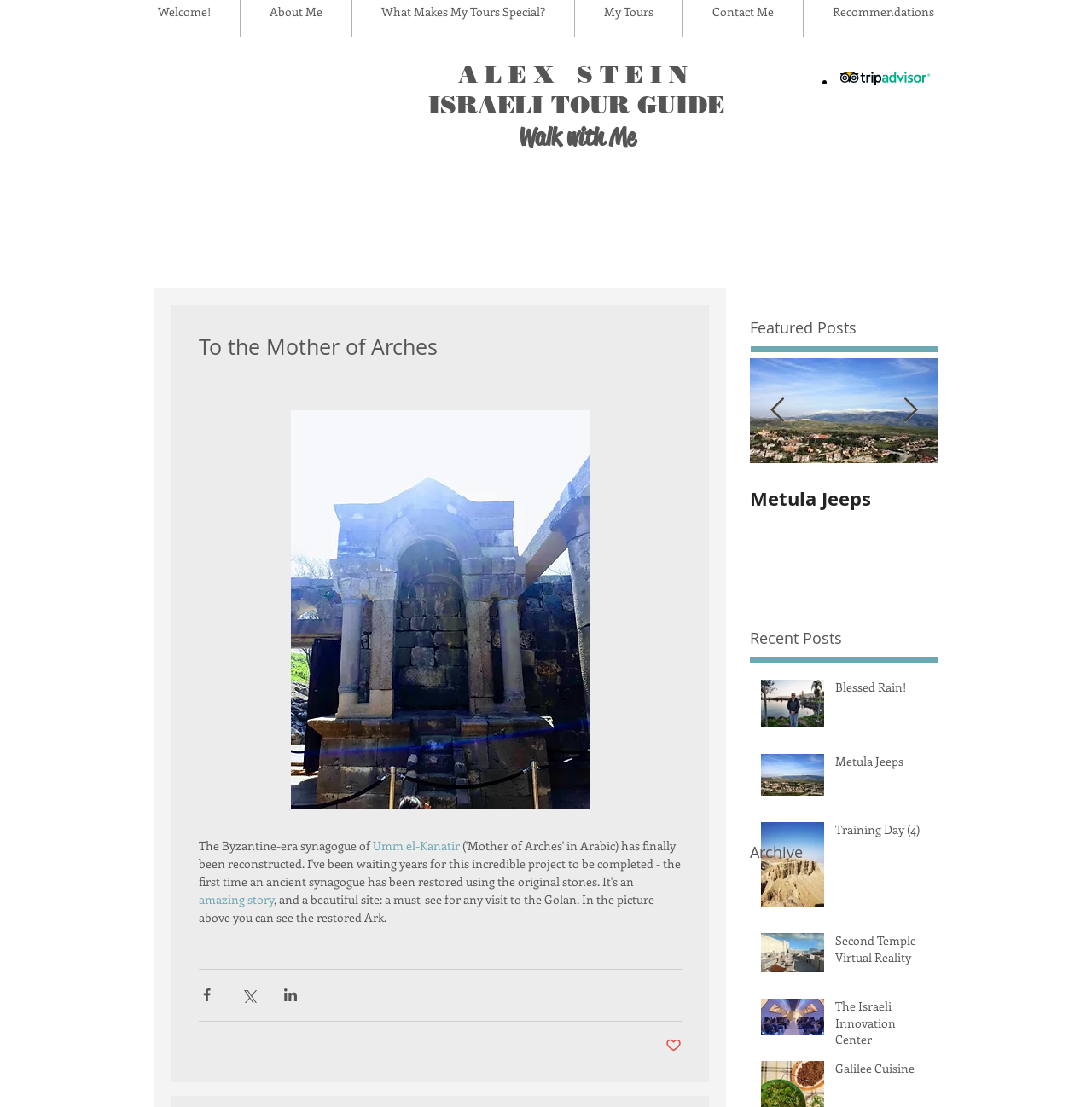What is the name of the Israeli tour guide?
Please ensure your answer to the question is detailed and covers all necessary aspects.

The answer can be found in the heading element with the text 'ALEX STEIN' which is located at the top of the webpage, indicating that ALEX STEIN is the Israeli tour guide.